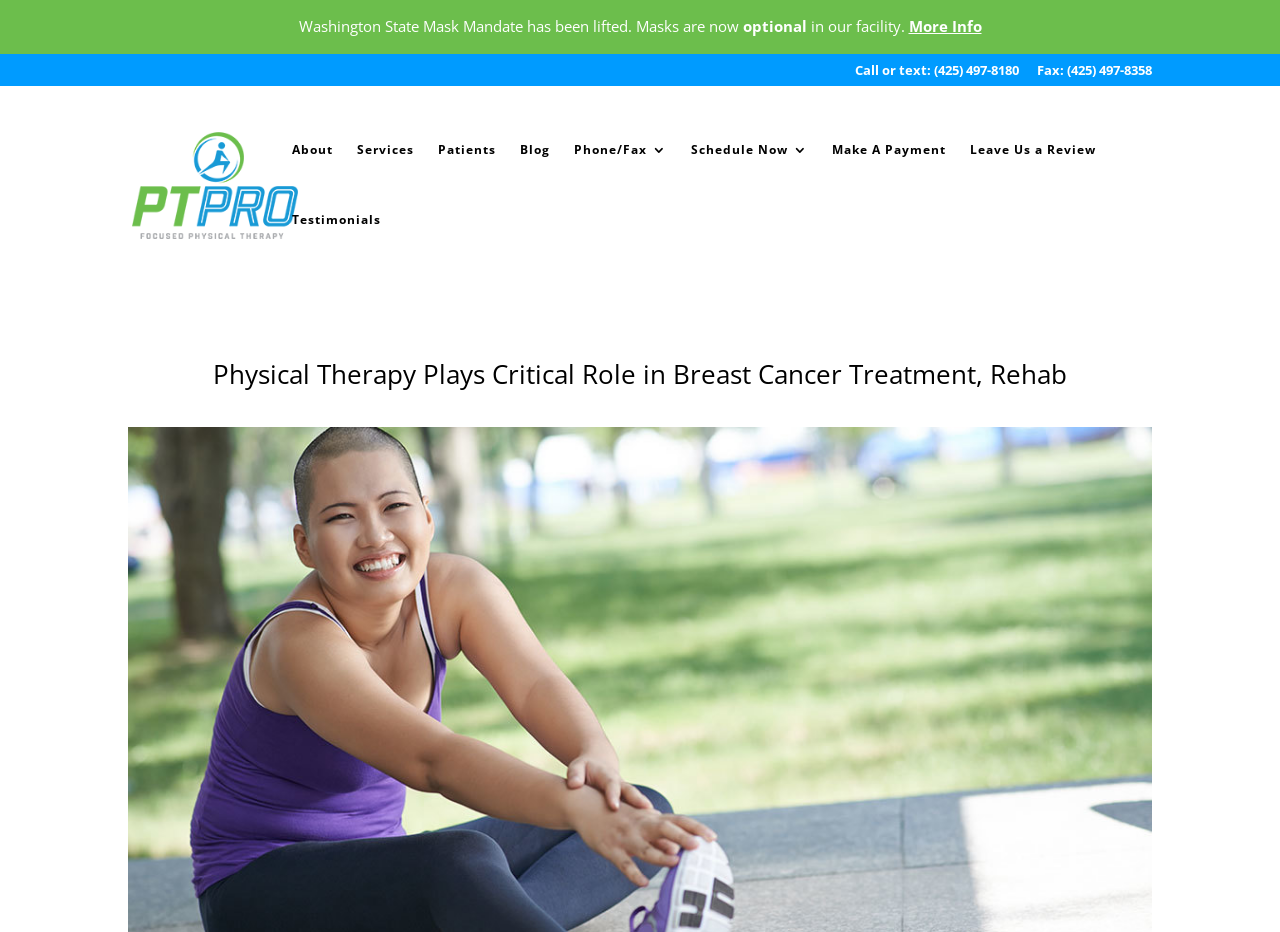Use a single word or phrase to answer this question: 
How many links are in the top navigation menu?

6